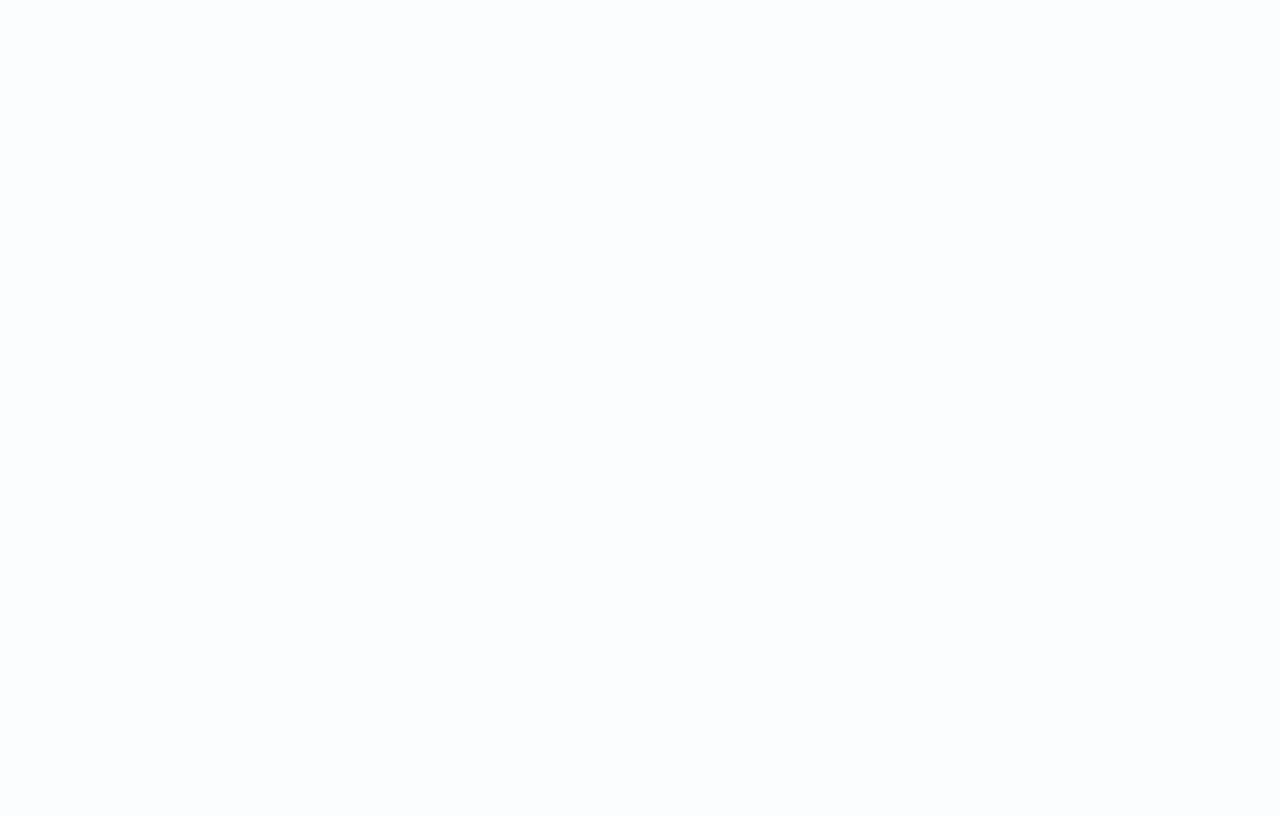Please specify the bounding box coordinates of the region to click in order to perform the following instruction: "Click on The war in Ukraine".

[0.102, 0.413, 0.189, 0.433]